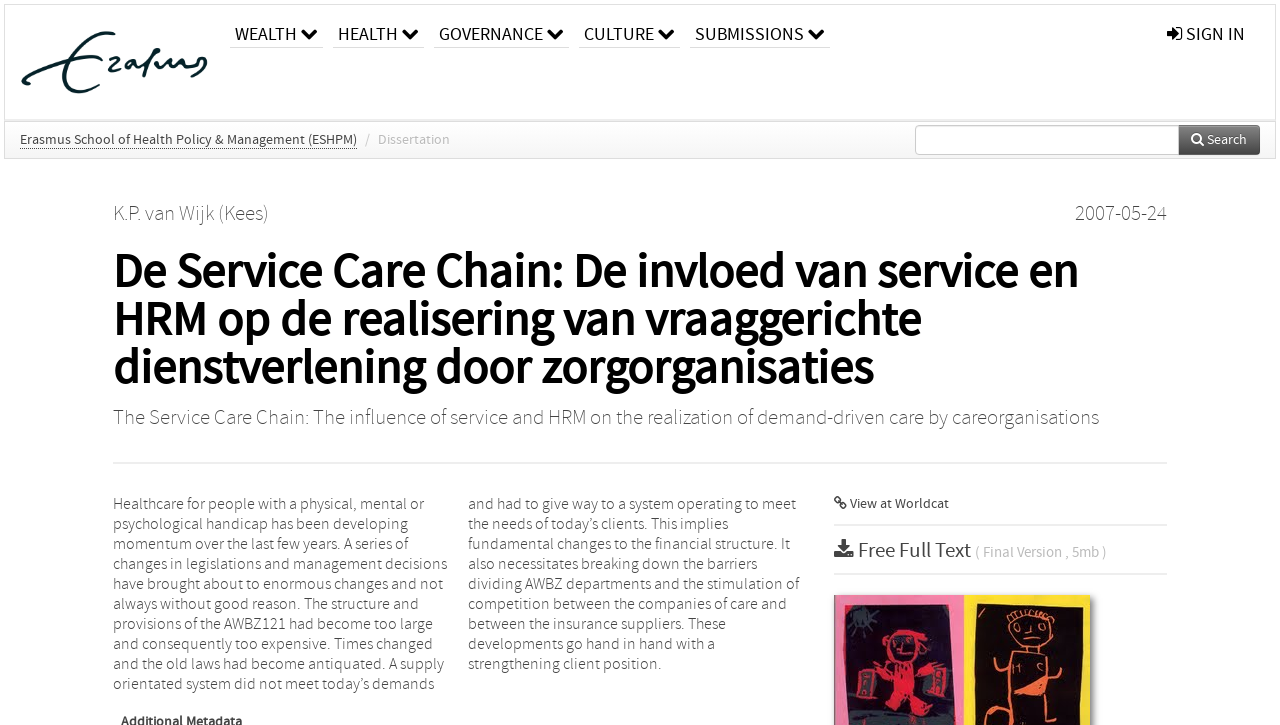Provide the bounding box coordinates of the HTML element described as: "parent_node: WEALTH". The bounding box coordinates should be four float numbers between 0 and 1, i.e., [left, top, right, bottom].

[0.004, 0.007, 0.176, 0.164]